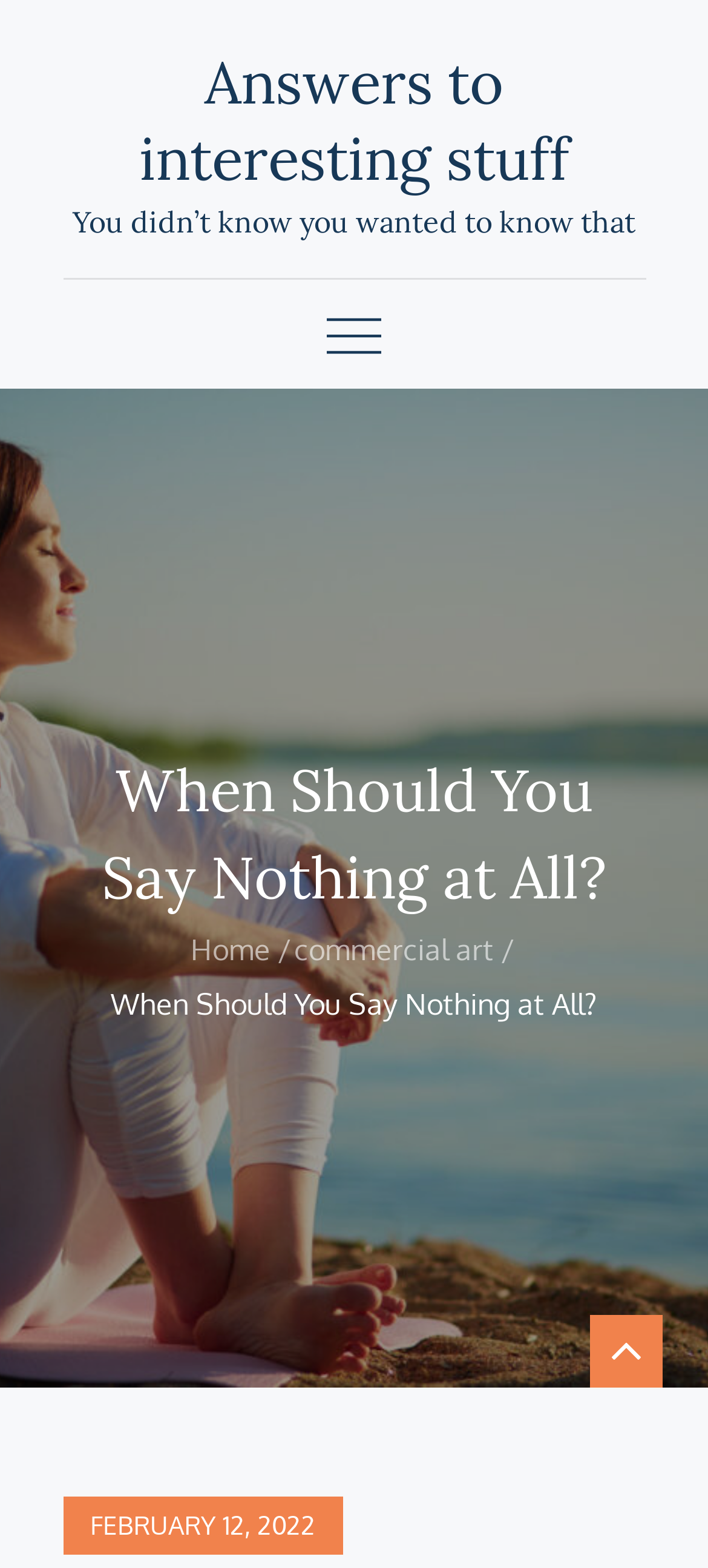From the given element description: "Home", find the bounding box for the UI element. Provide the coordinates as four float numbers between 0 and 1, in the order [left, top, right, bottom].

[0.269, 0.594, 0.382, 0.617]